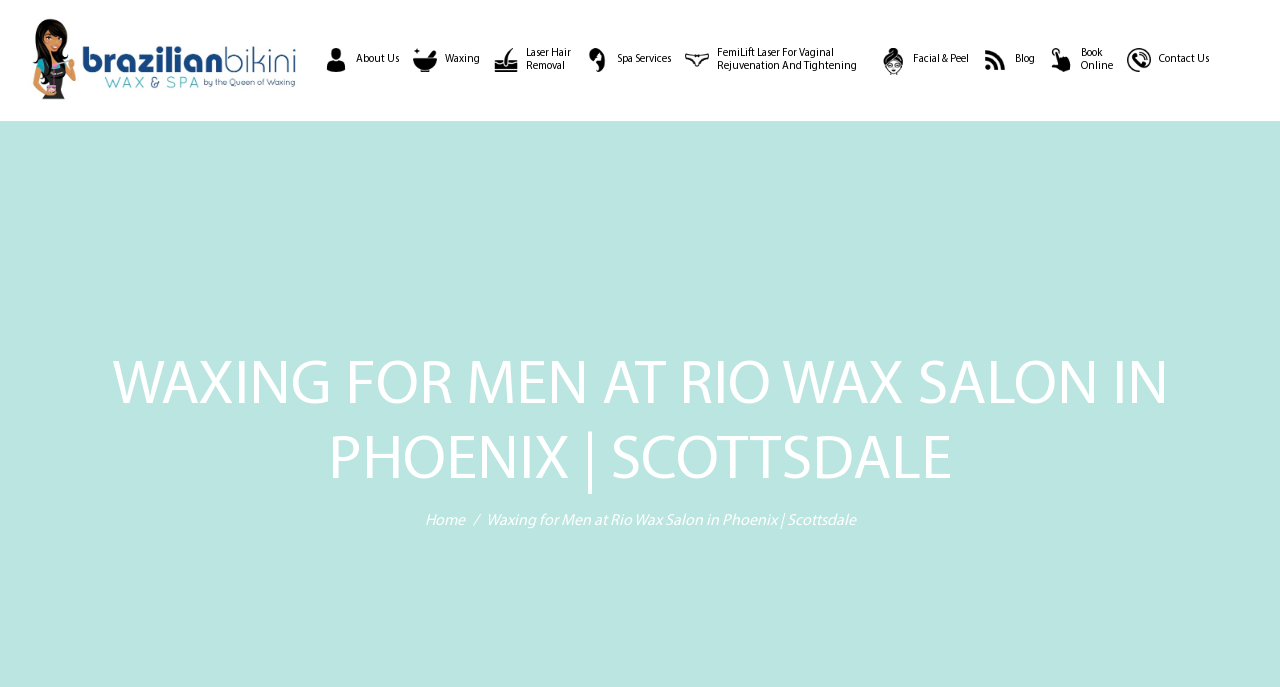Respond to the following question with a brief word or phrase:
What services are offered by Rio Wax Salon?

Waxing, Laser Hair Removal, Spa Services